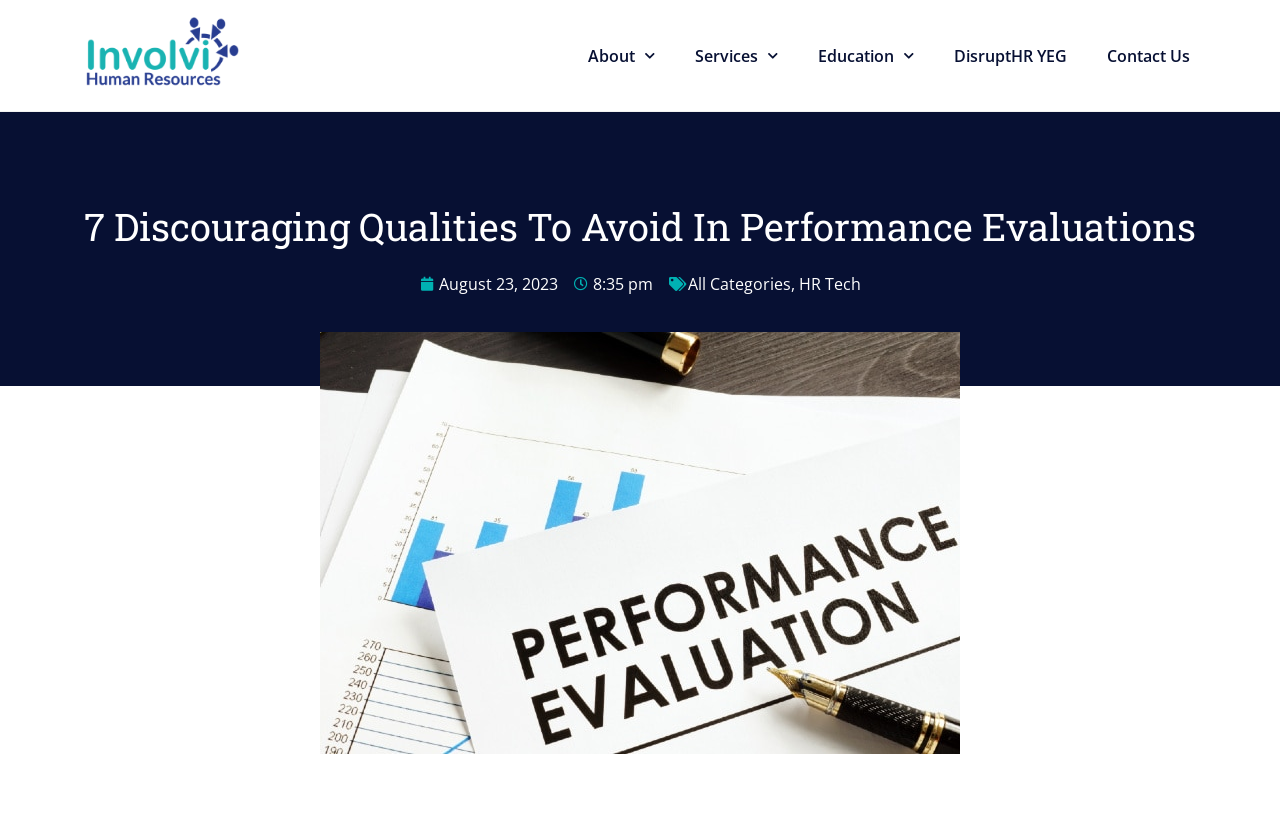Provide a one-word or one-phrase answer to the question:
What is the name of the event mentioned in the top navigation bar?

DisruptHR YEG